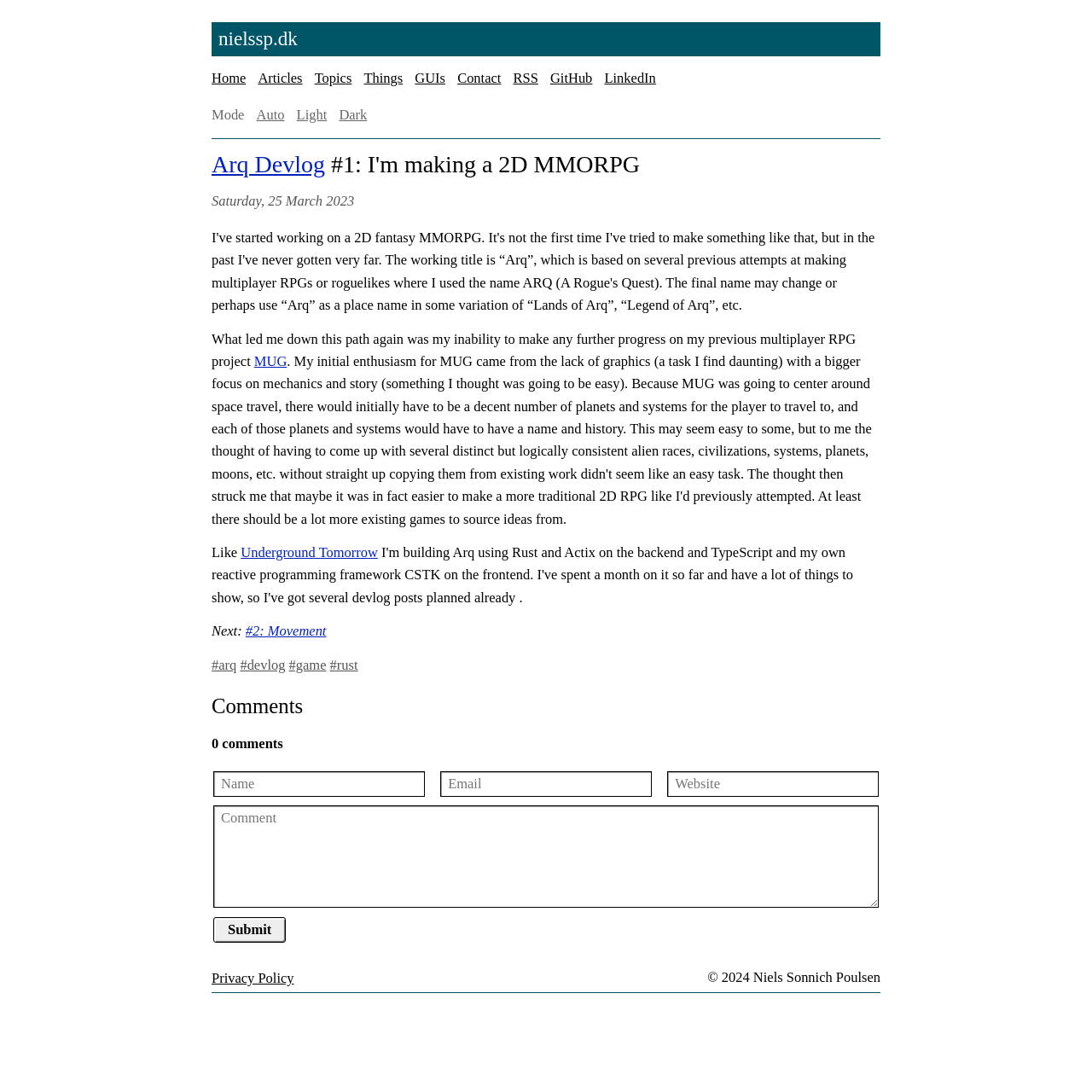Can you provide the bounding box coordinates for the element that should be clicked to implement the instruction: "go to home page"?

[0.194, 0.064, 0.225, 0.079]